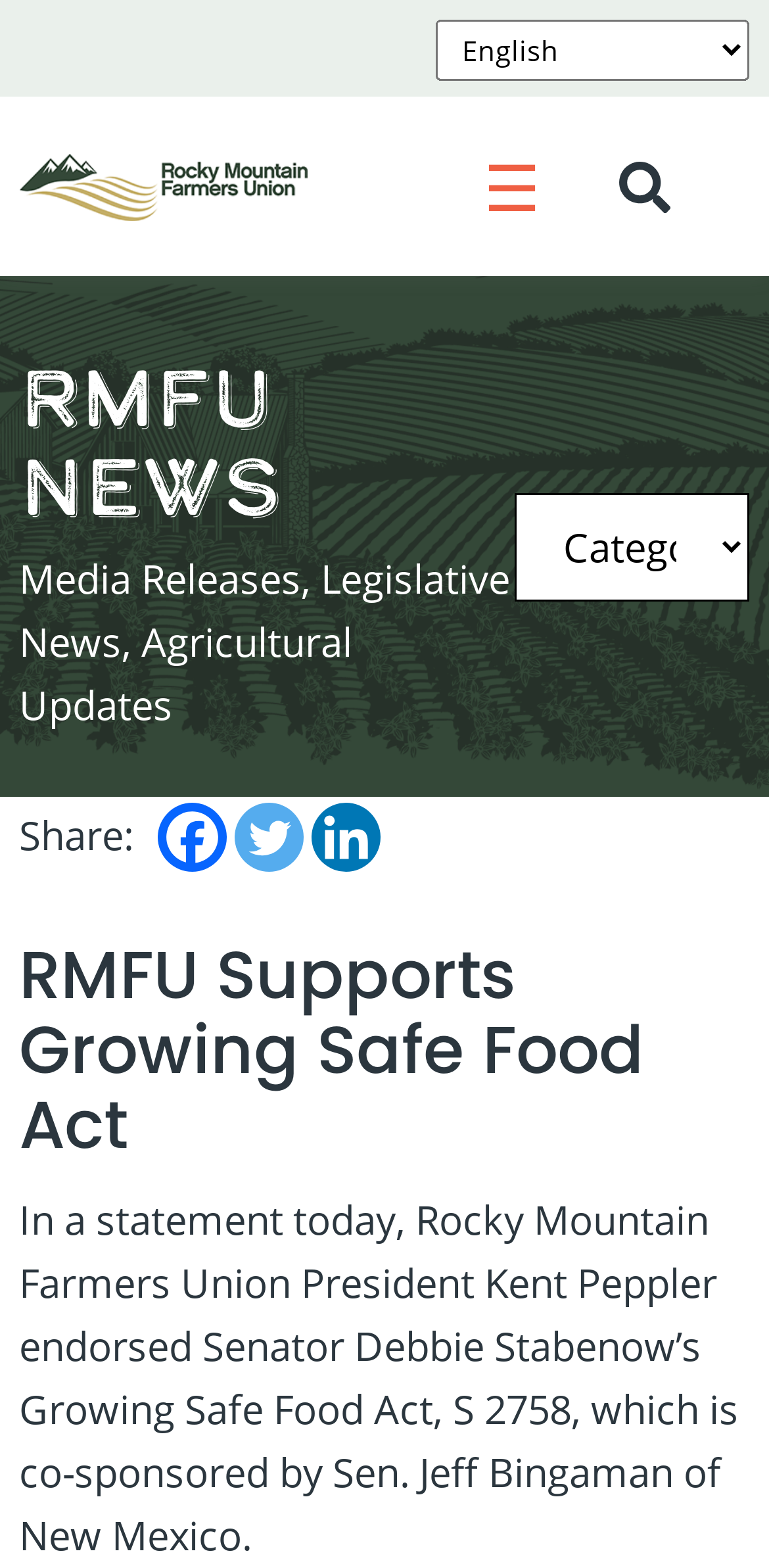Reply to the question below using a single word or brief phrase:
What is the name of the senator co-sponsoring the Growing Safe Food Act?

Jeff Bingaman